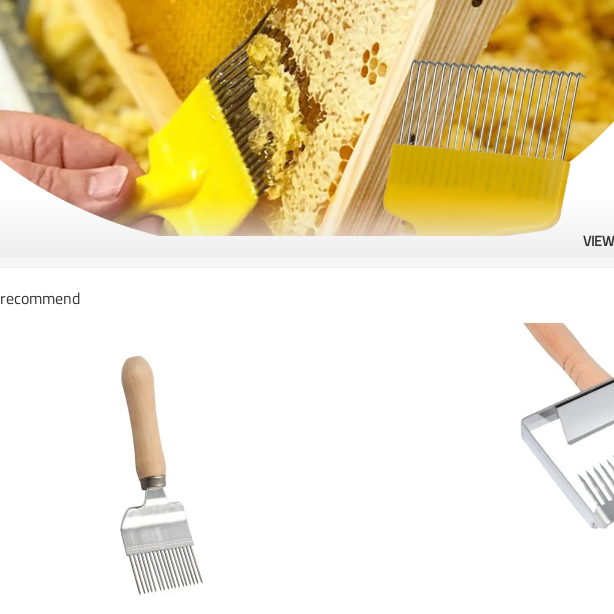Using the image as a reference, answer the following question in as much detail as possible:
What is the purpose of the stainless steel needles?

The stainless steel needles on the uncapping fork are designed for efficiently removing honey from cells without damaging the structure of the honeycomb, as stated in the caption.